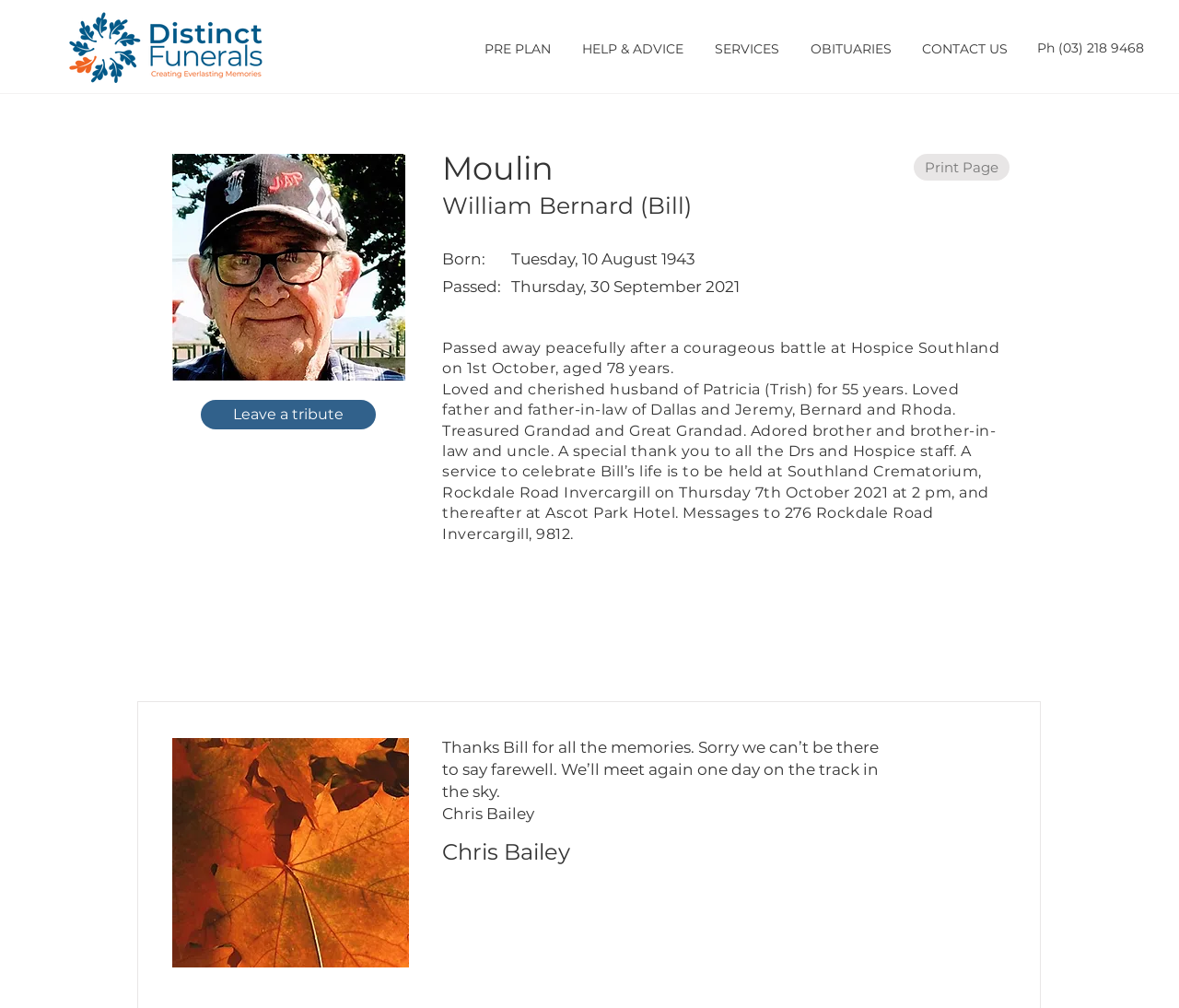Give a succinct answer to this question in a single word or phrase: 
What is the relationship between Bill and Patricia?

Husband and wife